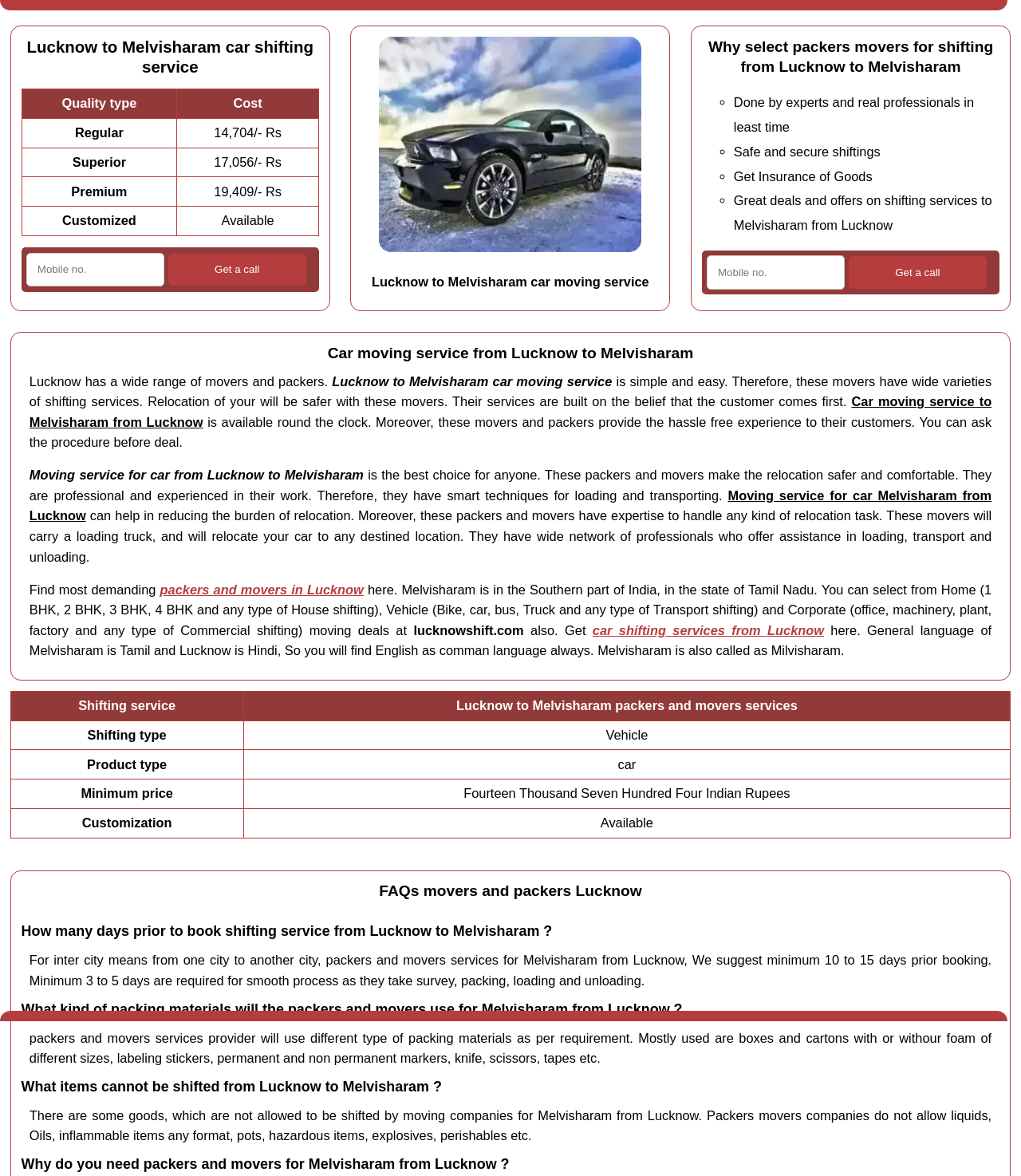Locate the bounding box of the UI element described in the following text: "value="Get a call"".

[0.165, 0.215, 0.3, 0.243]